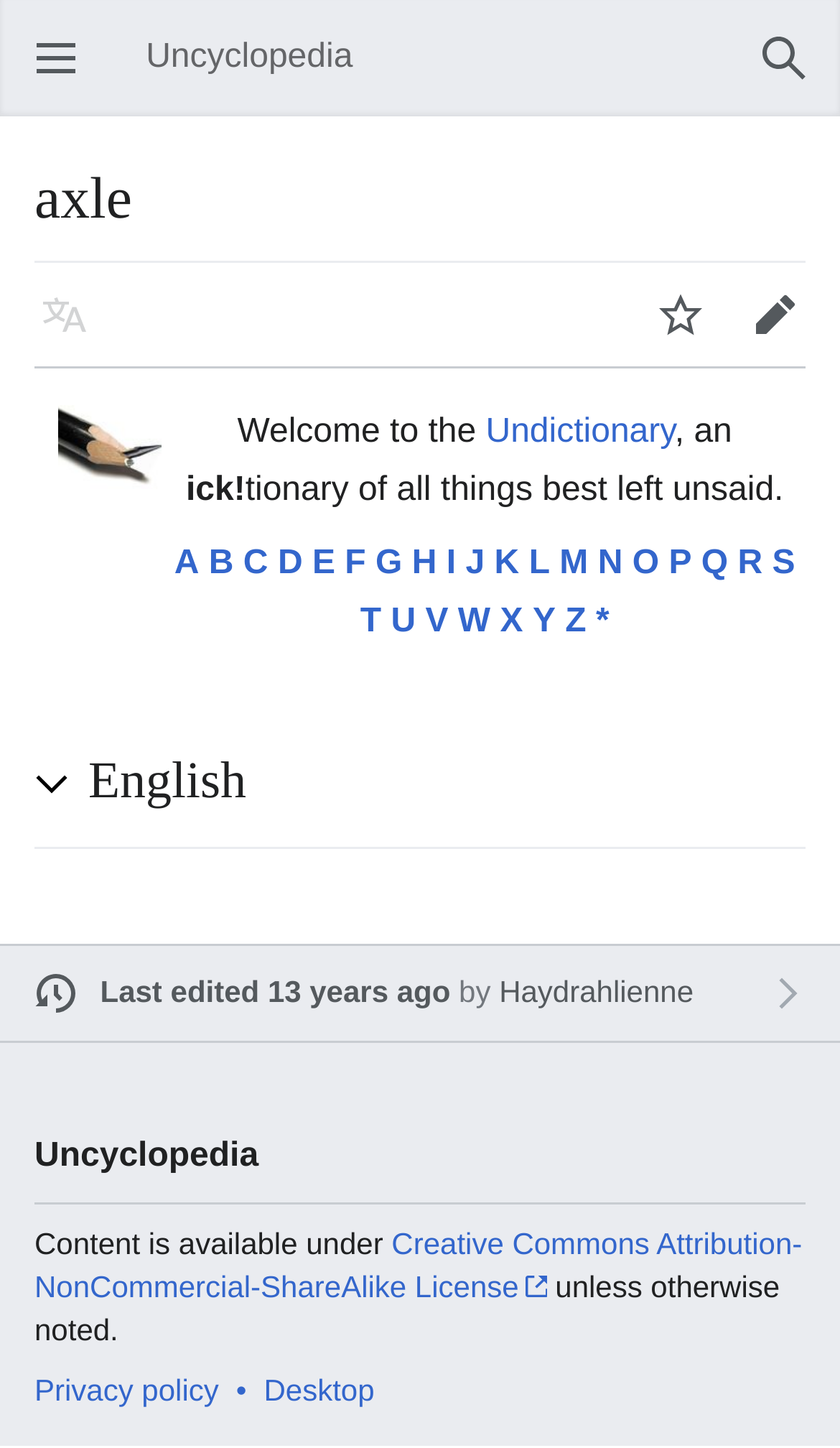Respond to the question with just a single word or phrase: 
What is the name of the image in the LayoutTableCell?

Pencil2.jpg